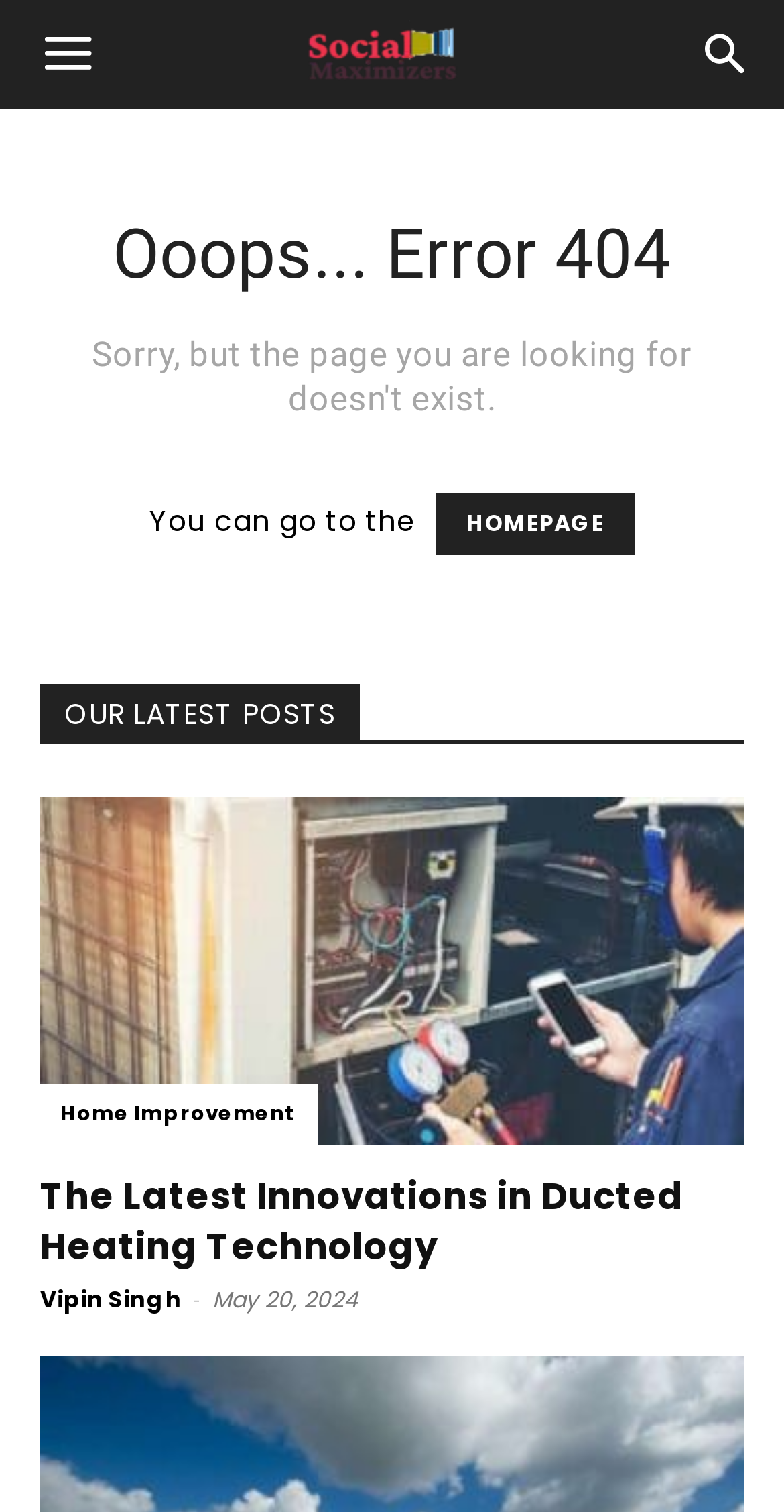Answer briefly with one word or phrase:
What is the error message on the page?

Error 404